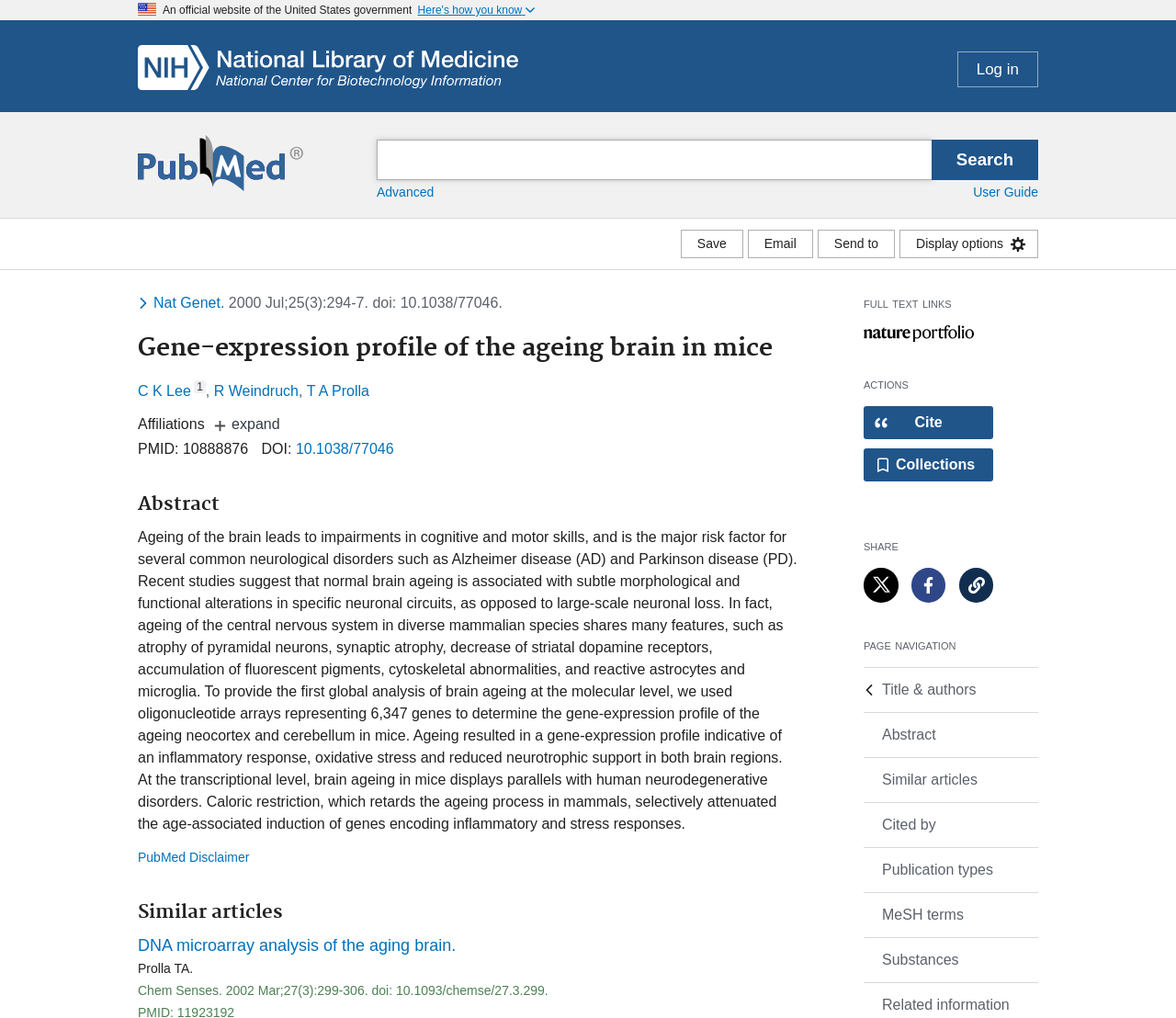Can you find the bounding box coordinates for the element that needs to be clicked to execute this instruction: "Click on the link to Beech Tree News Network"? The coordinates should be given as four float numbers between 0 and 1, i.e., [left, top, right, bottom].

None